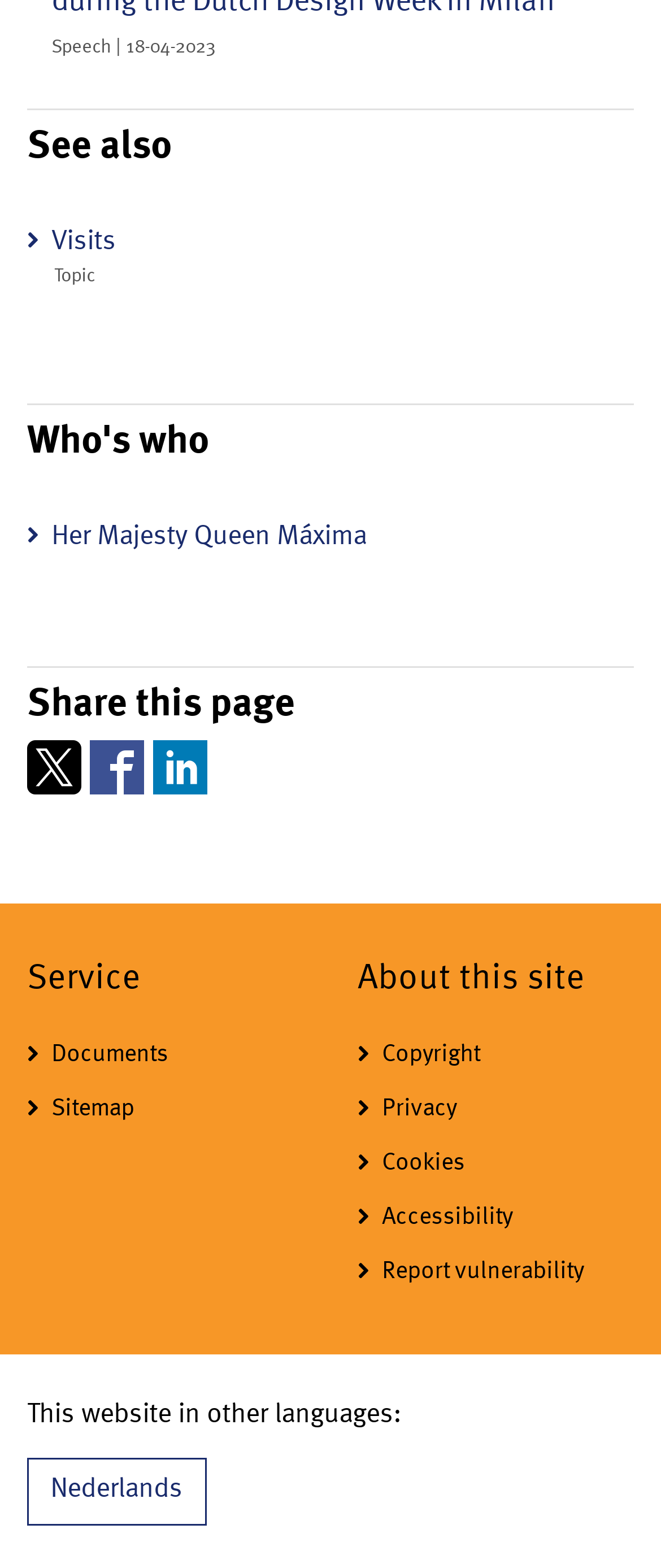Find the bounding box coordinates of the area that needs to be clicked in order to achieve the following instruction: "View Who's who page". The coordinates should be specified as four float numbers between 0 and 1, i.e., [left, top, right, bottom].

[0.041, 0.257, 0.959, 0.3]